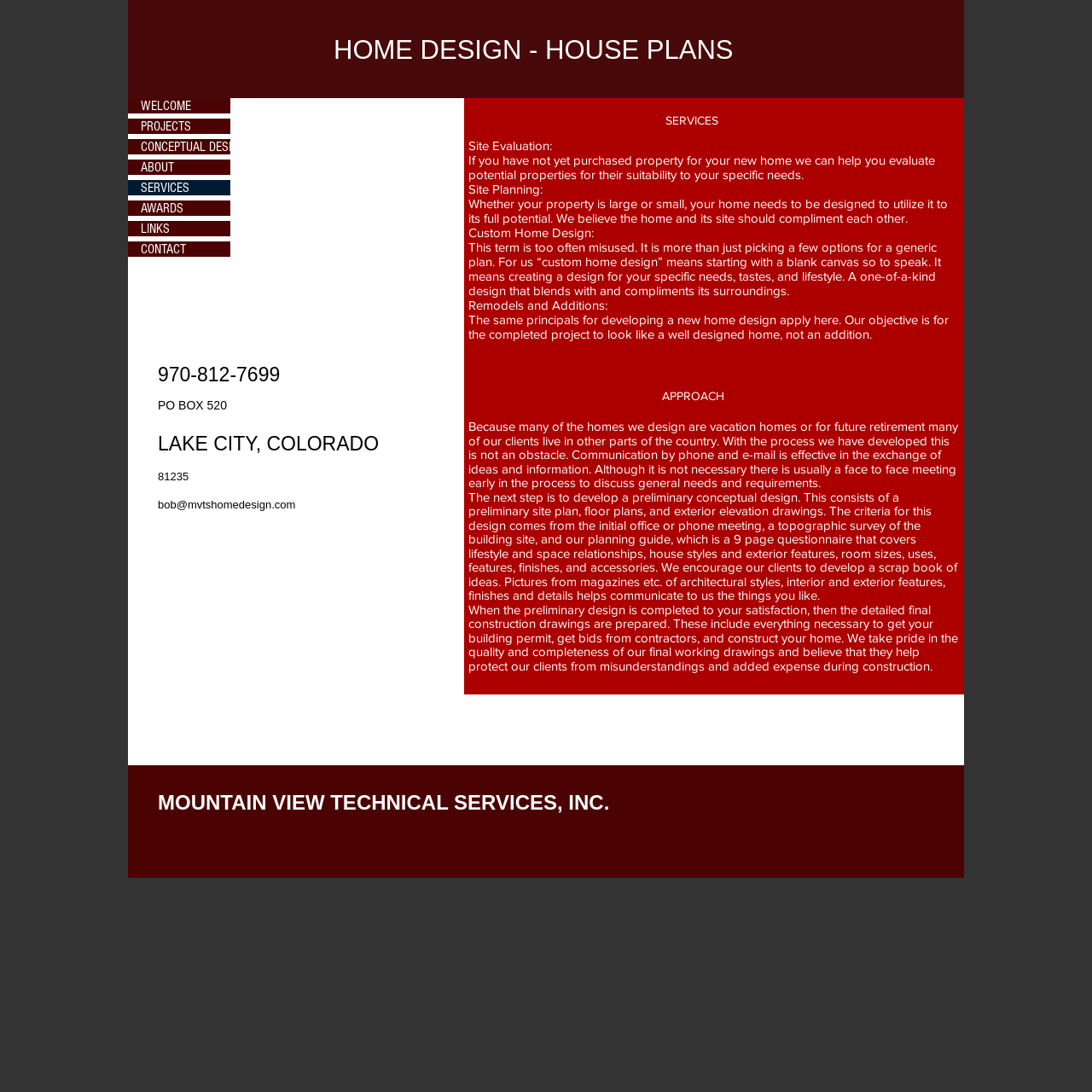What is the company's mailing address?
Using the details from the image, give an elaborate explanation to answer the question.

The company's mailing address can be found at the bottom of the webpage, below the phone number and email information.